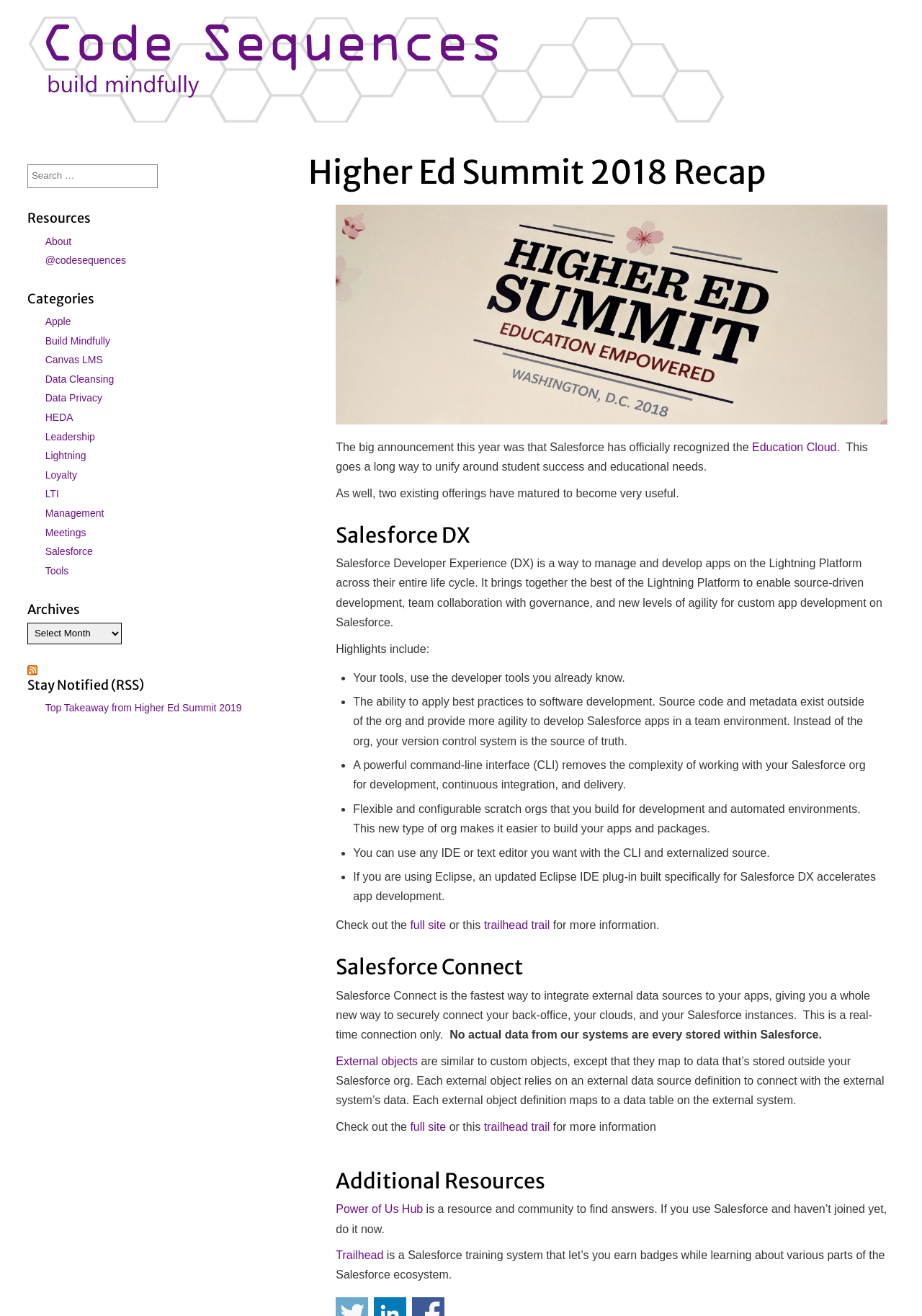Please find the bounding box coordinates of the element's region to be clicked to carry out this instruction: "Learn more about Salesforce DX".

[0.364, 0.388, 0.963, 0.421]